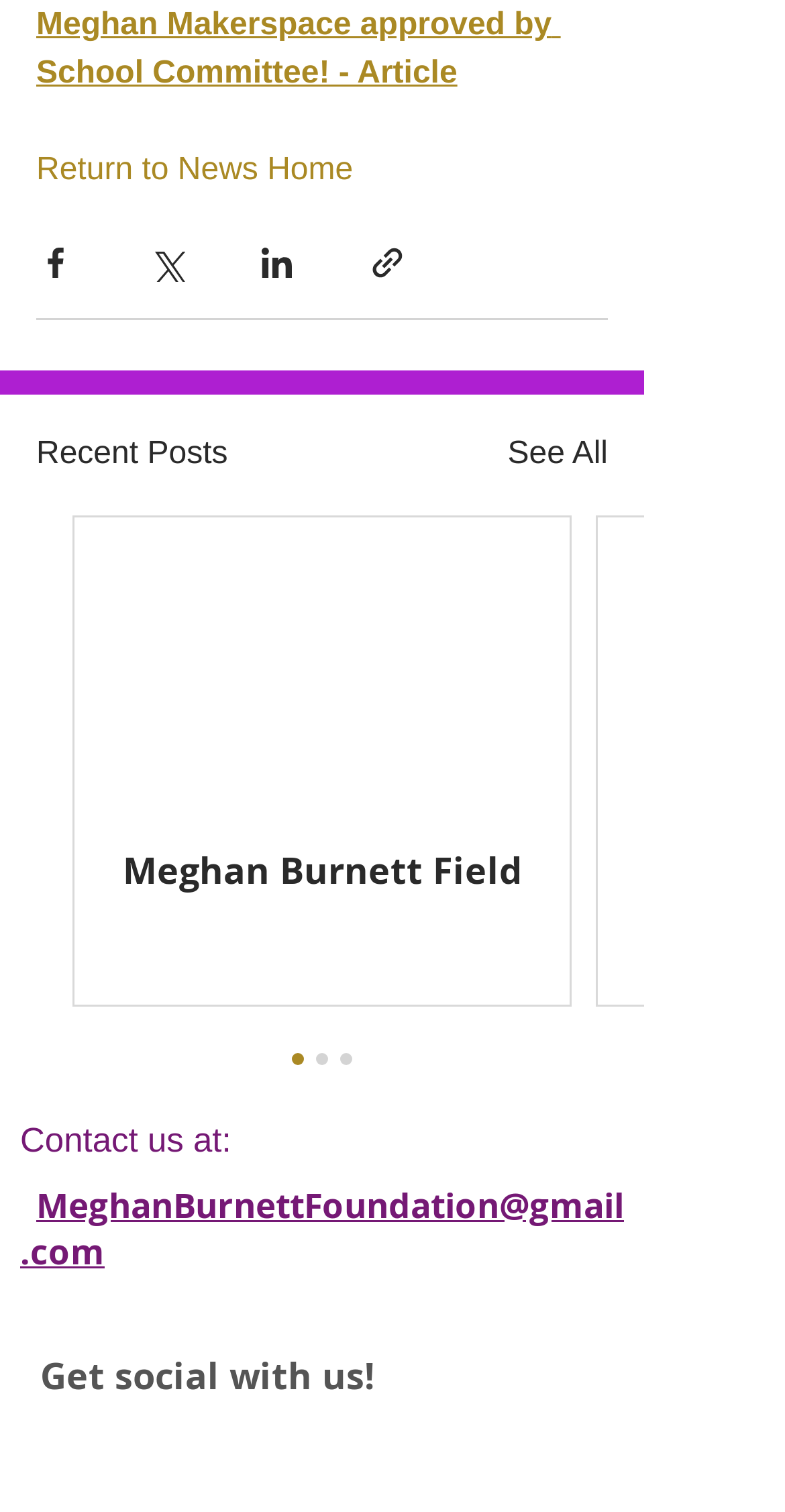Provide a brief response to the question using a single word or phrase: 
How many social media platforms are listed?

3